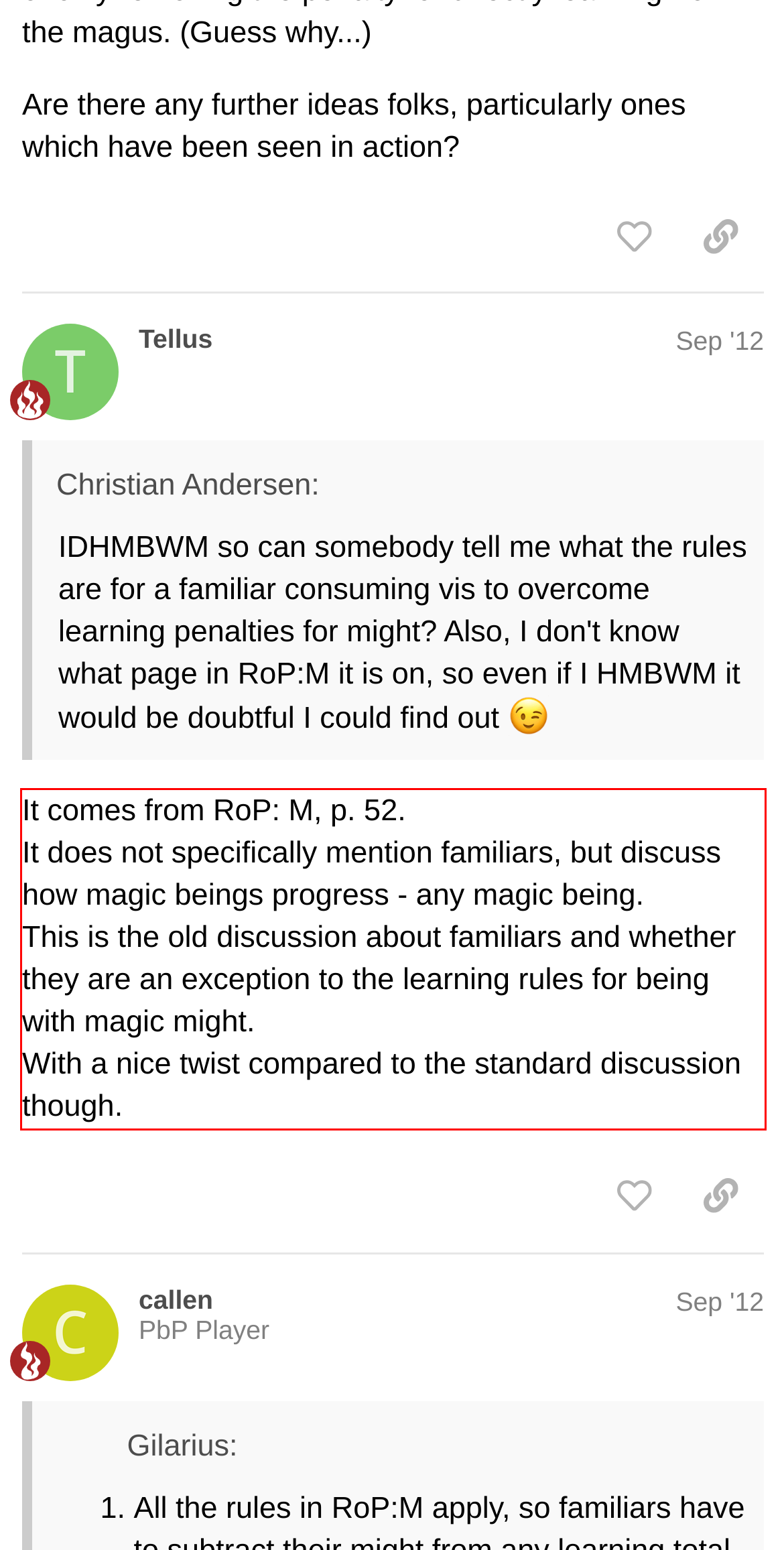You have a screenshot of a webpage, and there is a red bounding box around a UI element. Utilize OCR to extract the text within this red bounding box.

It comes from RoP: M, p. 52. It does not specifically mention familiars, but discuss how magic beings progress - any magic being. This is the old discussion about familiars and whether they are an exception to the learning rules for being with magic might. With a nice twist compared to the standard discussion though.